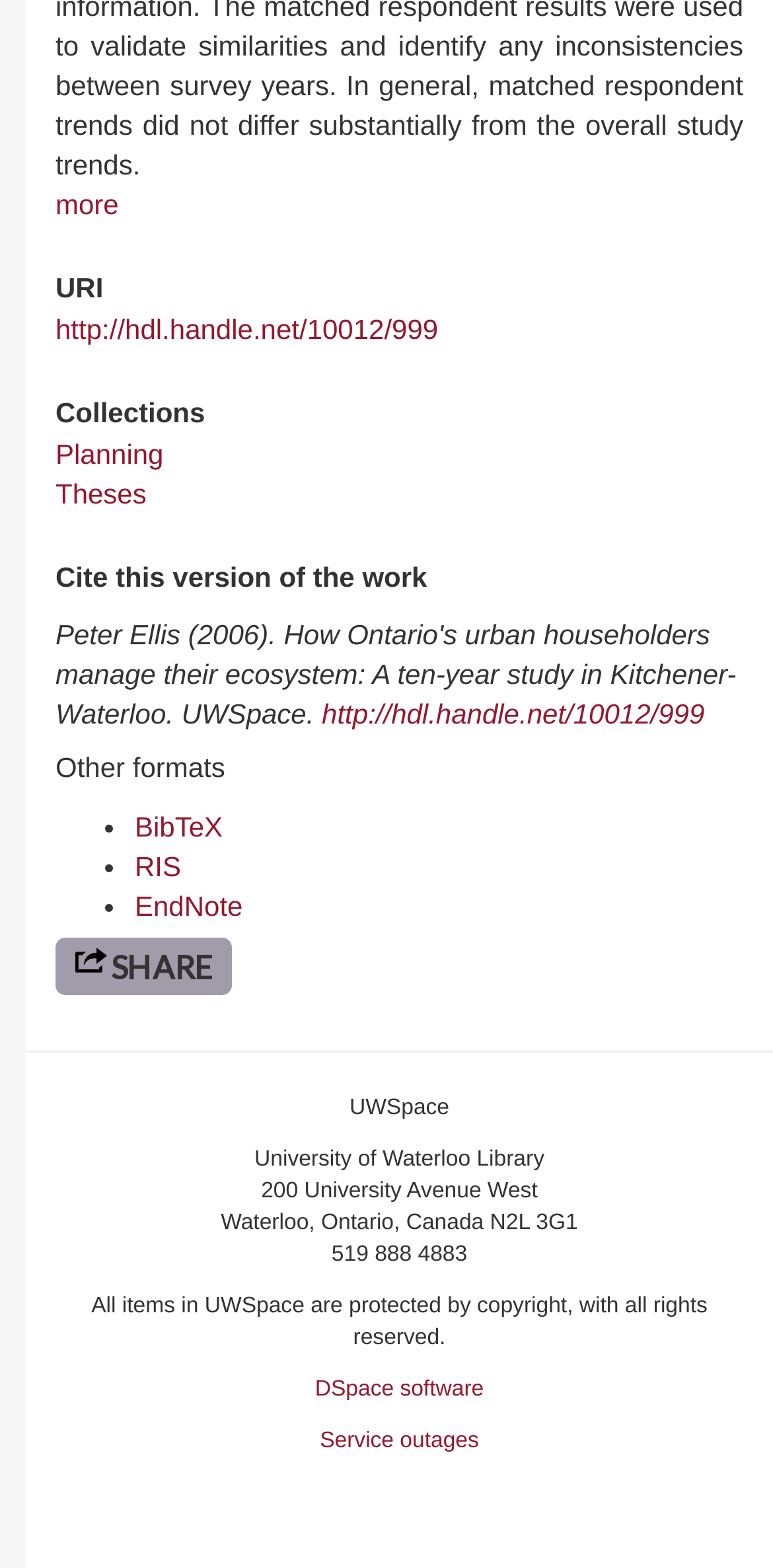How many contact methods are provided for the University of Waterloo Library?
Utilize the image to construct a detailed and well-explained answer.

Two contact methods are provided for the University of Waterloo Library, which are the phone number '519 888 4883' and the address '200 University Avenue West, Waterloo, Ontario, Canada N2L 3G1', both located at the bottom of the page in the content info section.